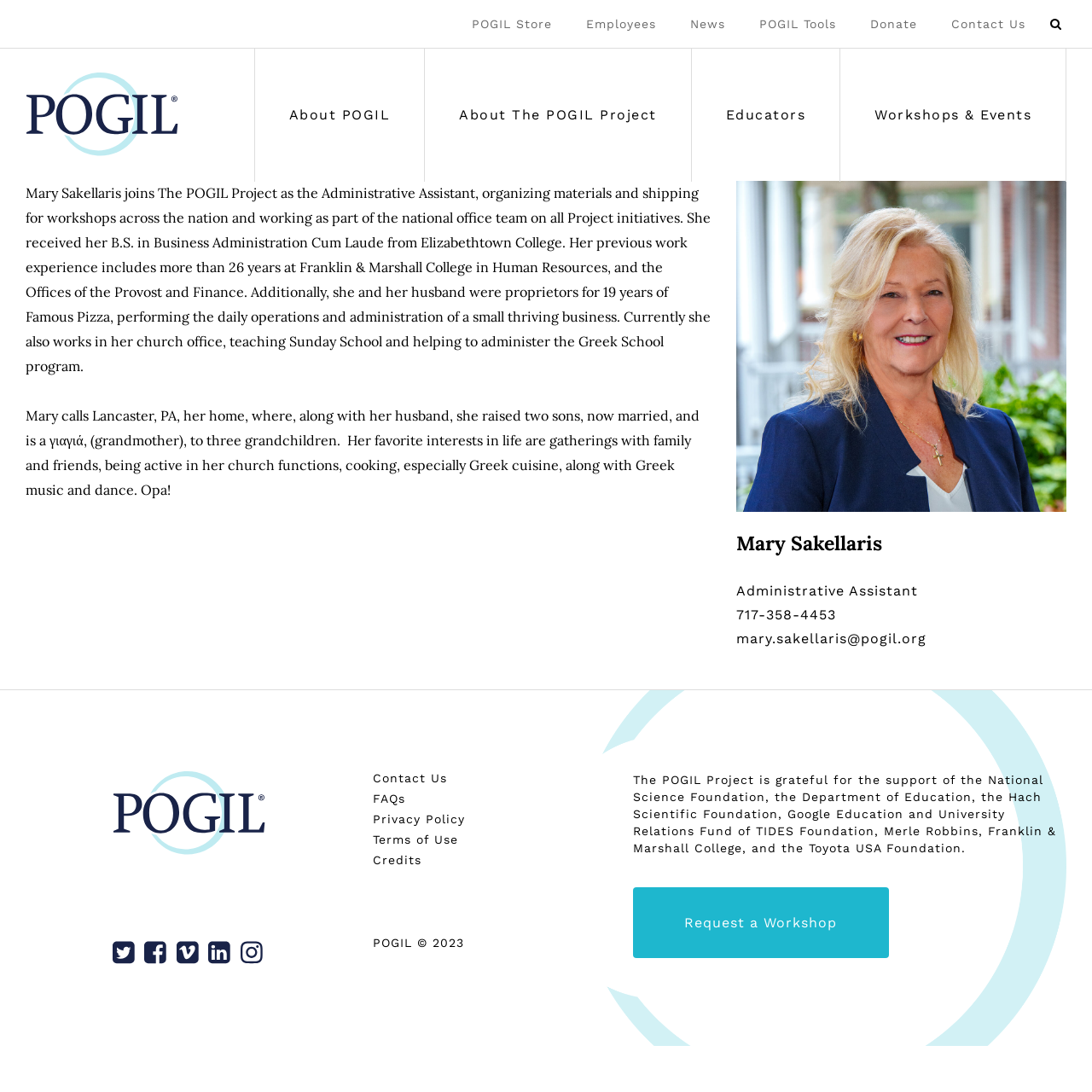Locate the bounding box of the user interface element based on this description: "aria-label="Search..." name="q" placeholder="Search..."".

None